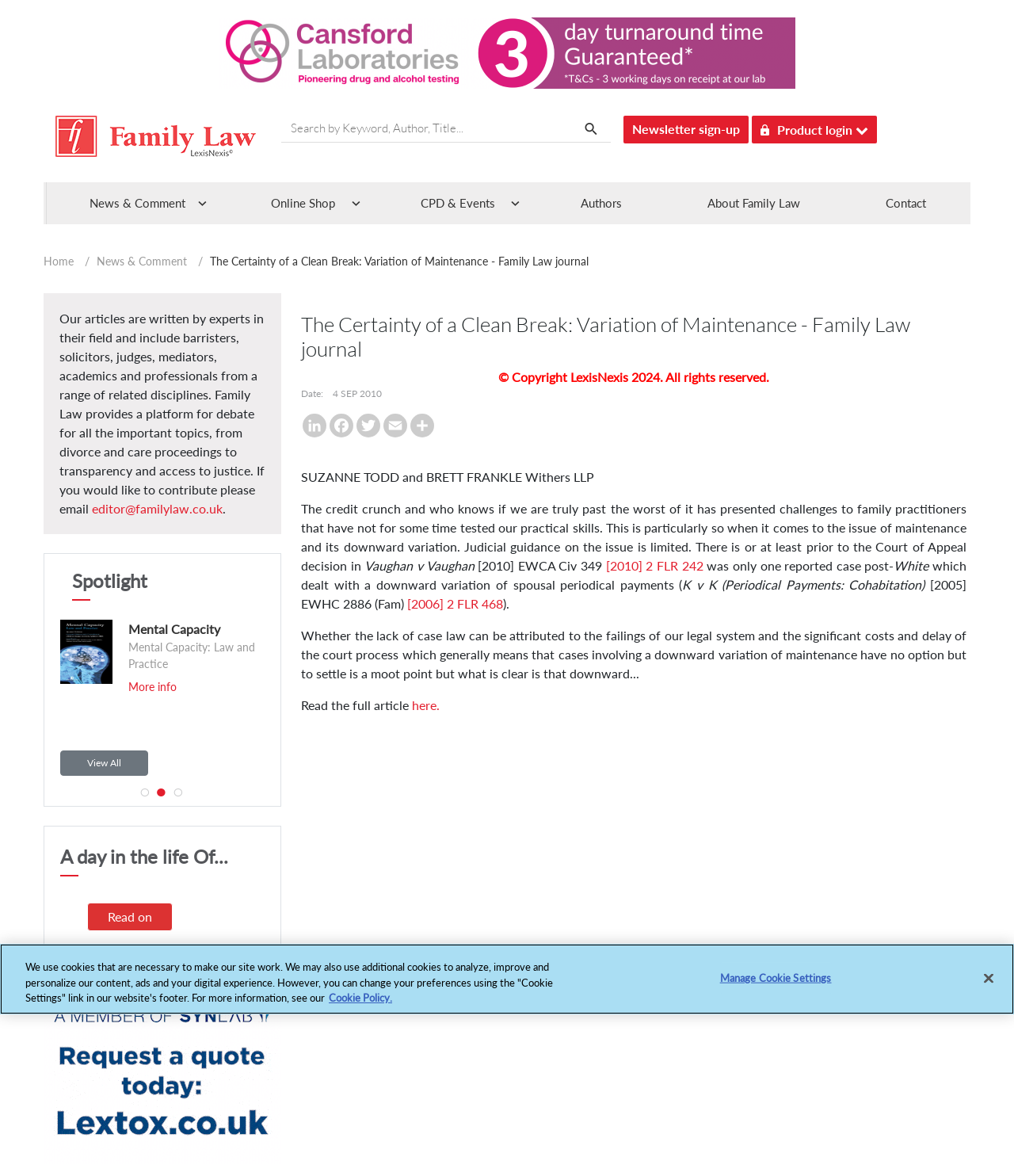Find the bounding box coordinates for the area that must be clicked to perform this action: "View all articles".

[0.059, 0.638, 0.146, 0.659]